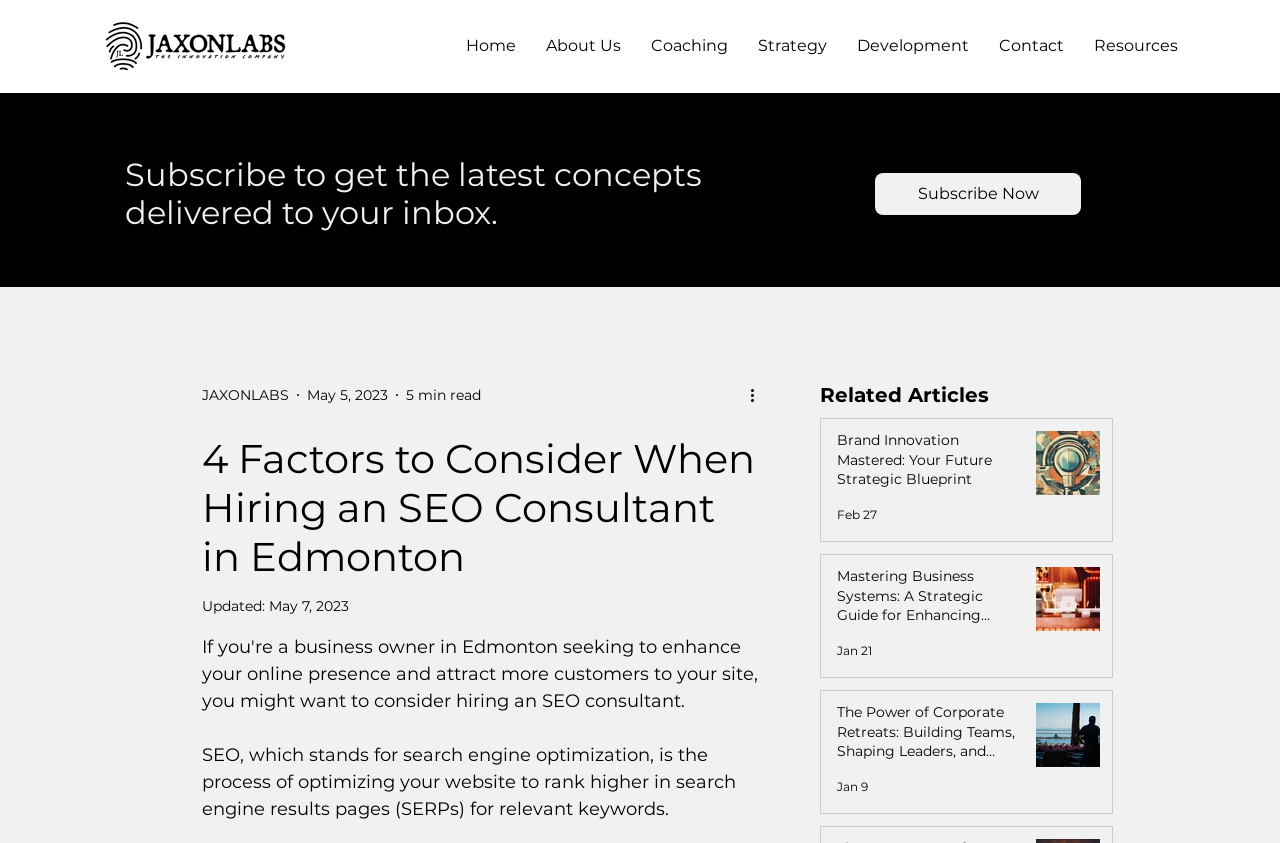Please identify the bounding box coordinates of the region to click in order to complete the task: "Go to the Contact page". The coordinates must be four float numbers between 0 and 1, specified as [left, top, right, bottom].

[0.769, 0.025, 0.843, 0.084]